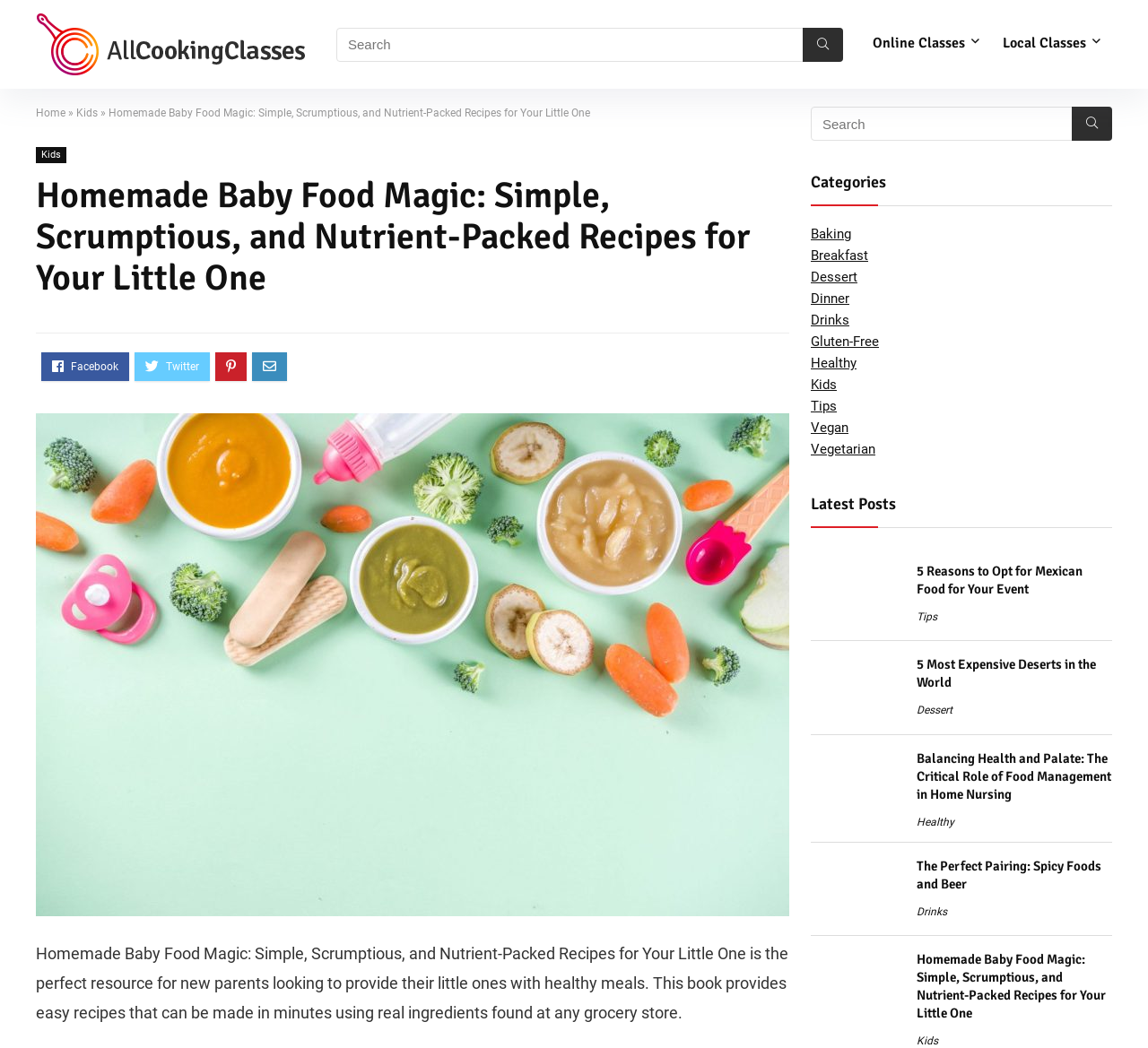What is the principal heading displayed on the webpage?

Homemade Baby Food Magic: Simple, Scrumptious, and Nutrient-Packed Recipes for Your Little One